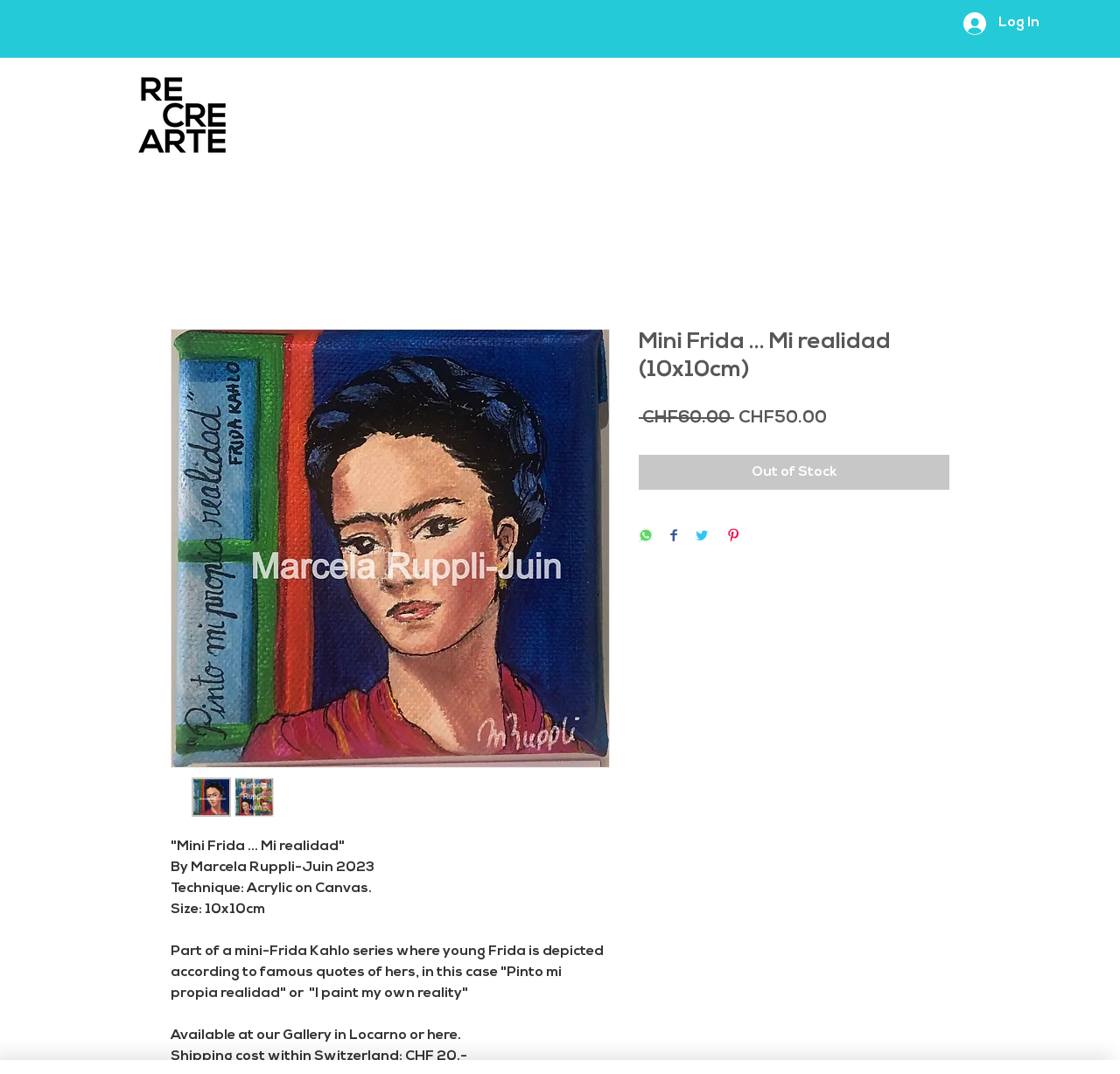Locate the heading on the webpage and return its text.

Mini Frida ... Mi realidad (10x10cm)